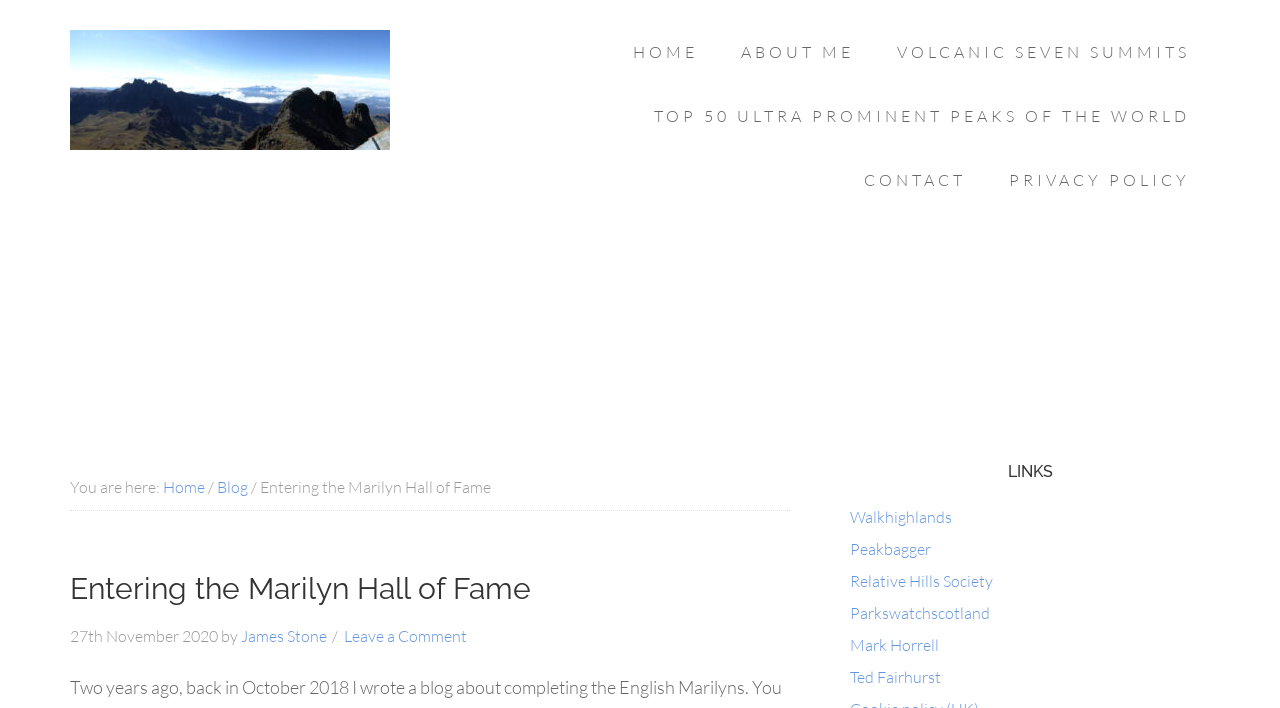How many links are in the 'LINKS' section?
Examine the image and give a concise answer in one word or a short phrase.

6